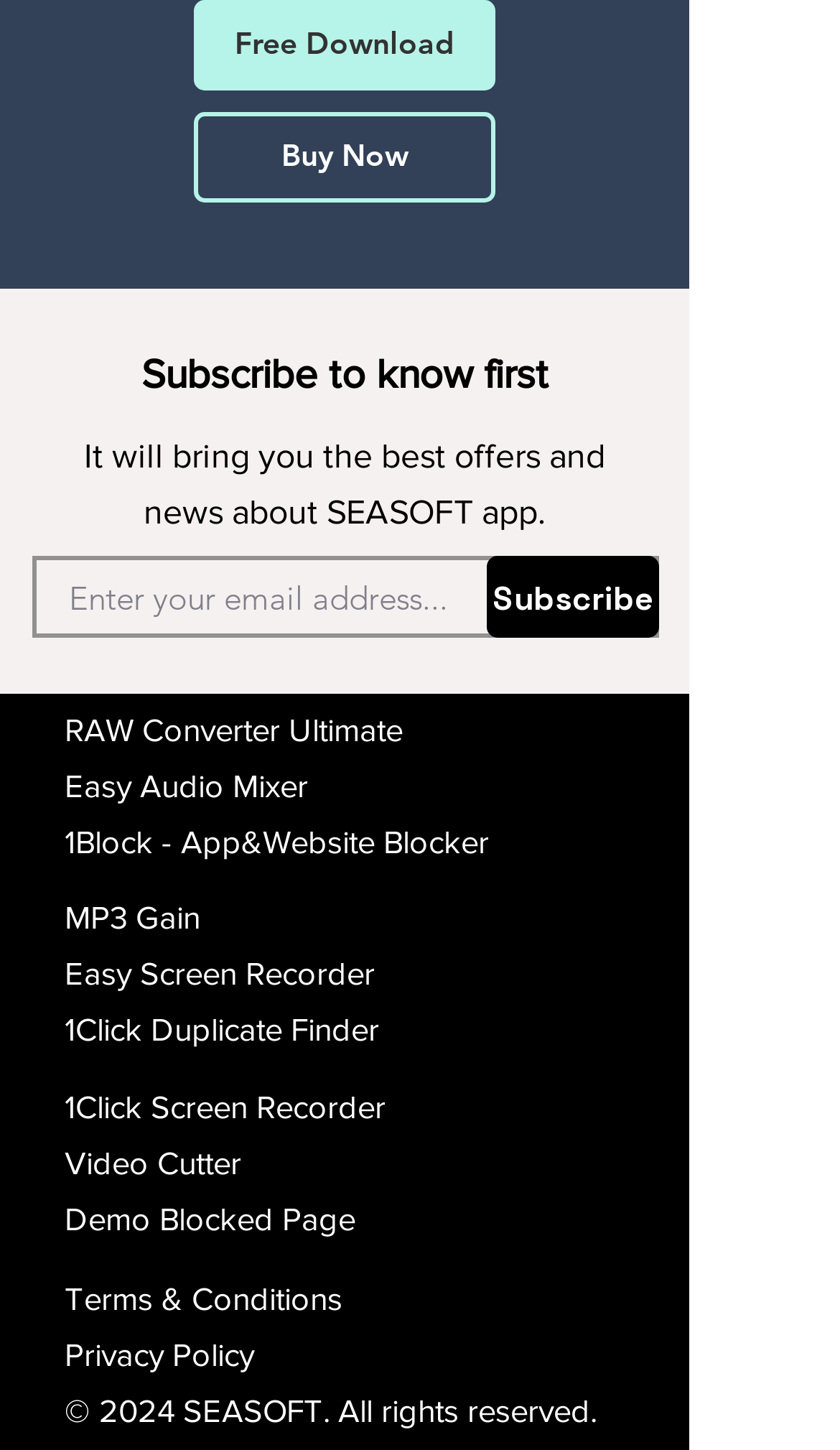Identify the bounding box coordinates of the clickable region required to complete the instruction: "Buy the product now". The coordinates should be given as four float numbers within the range of 0 and 1, i.e., [left, top, right, bottom].

[0.231, 0.077, 0.59, 0.139]